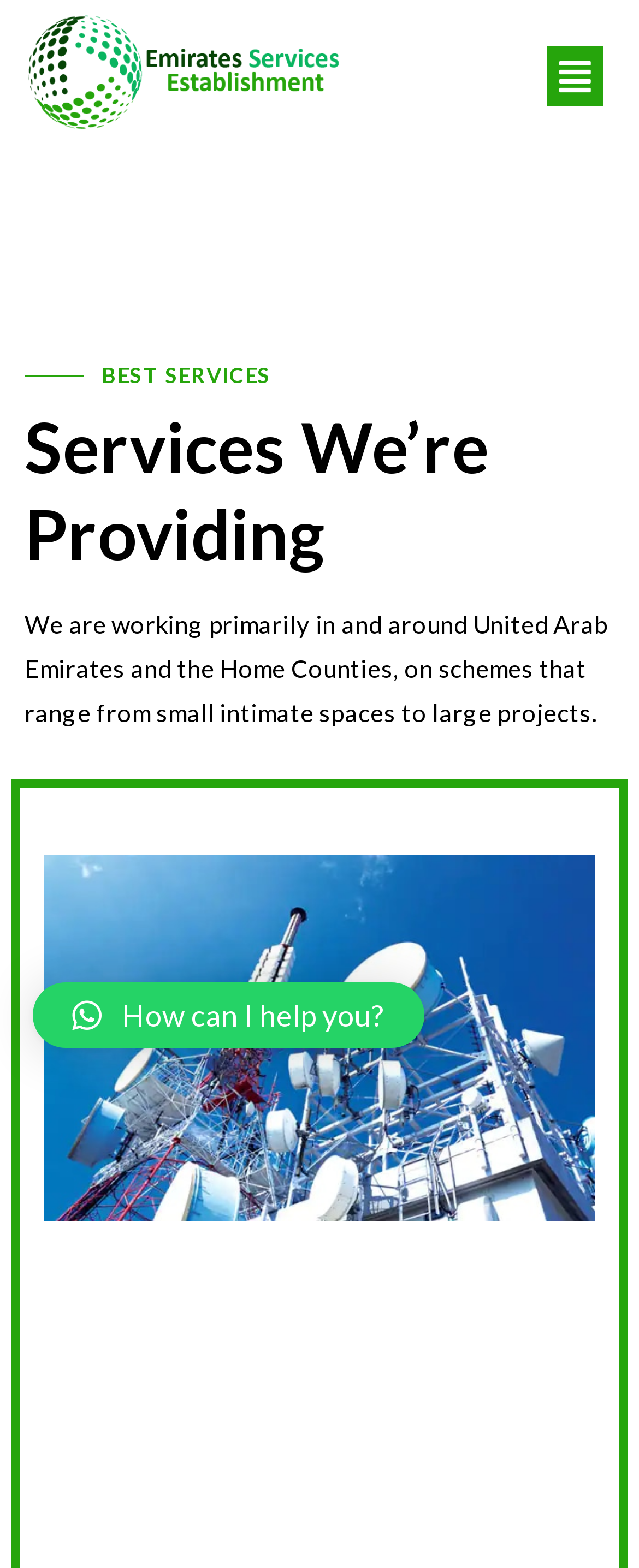Give an in-depth explanation of the webpage layout and content.

The webpage is about "My Kitchen" and its projects, with a focus on its services and accomplishments. At the top, there is a link to "Our Projects" which is currently in focus. To the right of this link, there is a menu icon represented by a generic element with a popup menu. 

Below the top section, there is a heading that reads "BEST SERVICES" followed by another heading that says "Services We’re Providing". Under these headings, there is a paragraph of text that describes the services provided by My Kitchen, mentioning that they work primarily in the United Arab Emirates and the Home Counties on various project sizes.

To the right of this text, there is a large image that takes up most of the width of the page. The image is likely related to My Kitchen's projects or services.

At the bottom of the page, there is a link that asks "How can I help you?" with a icon preceding the text.